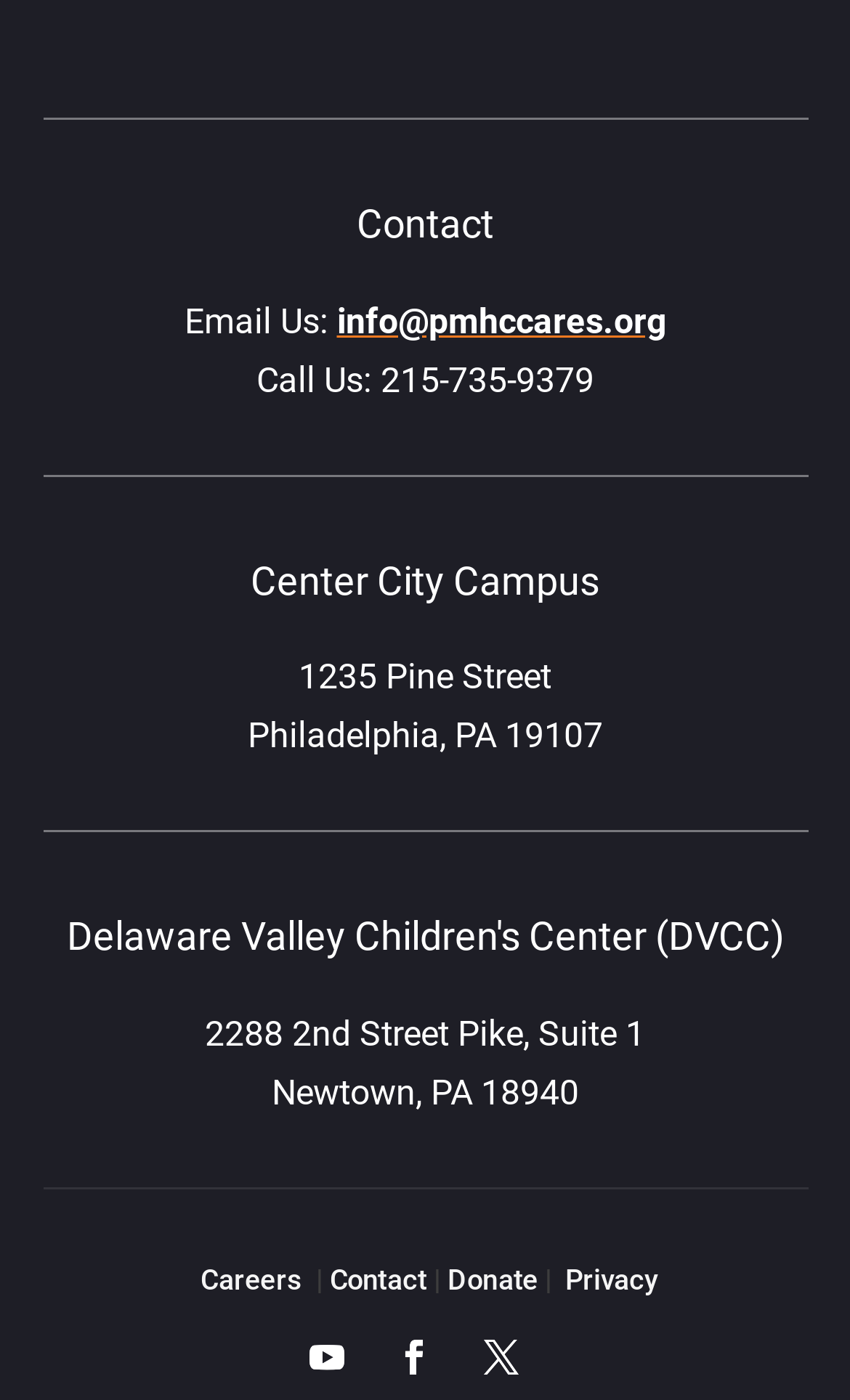What is the address of the Delaware Valley Children's Center?
Using the details shown in the screenshot, provide a comprehensive answer to the question.

I found the address by looking at the section under the 'Delaware Valley Children's Center (DVCC)' heading, where it is written as '2288 2nd Street Pike, Suite 1' and 'Newtown, PA 18940'.